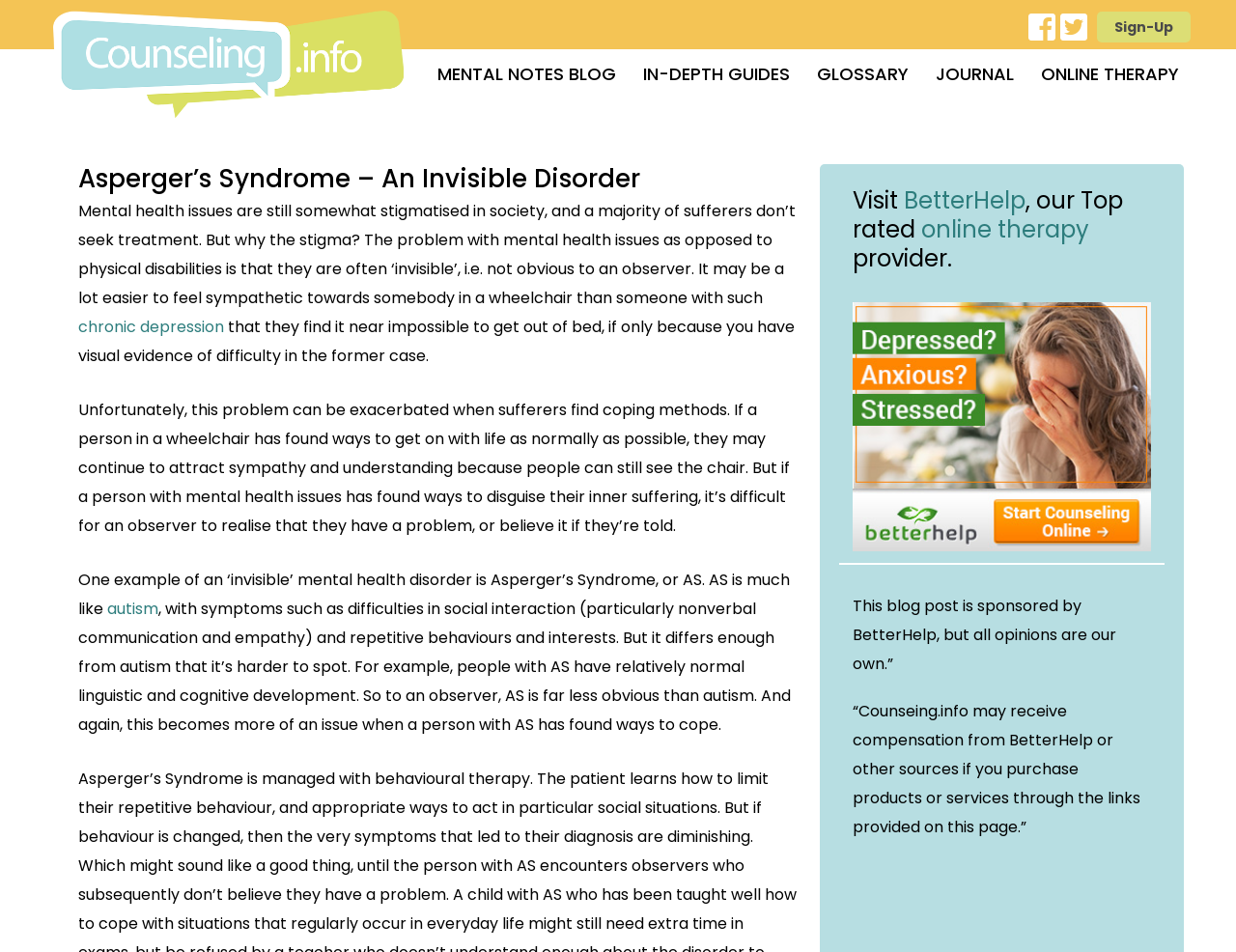Identify the bounding box coordinates for the UI element described as: "Mental Notes Blog".

[0.35, 0.065, 0.502, 0.092]